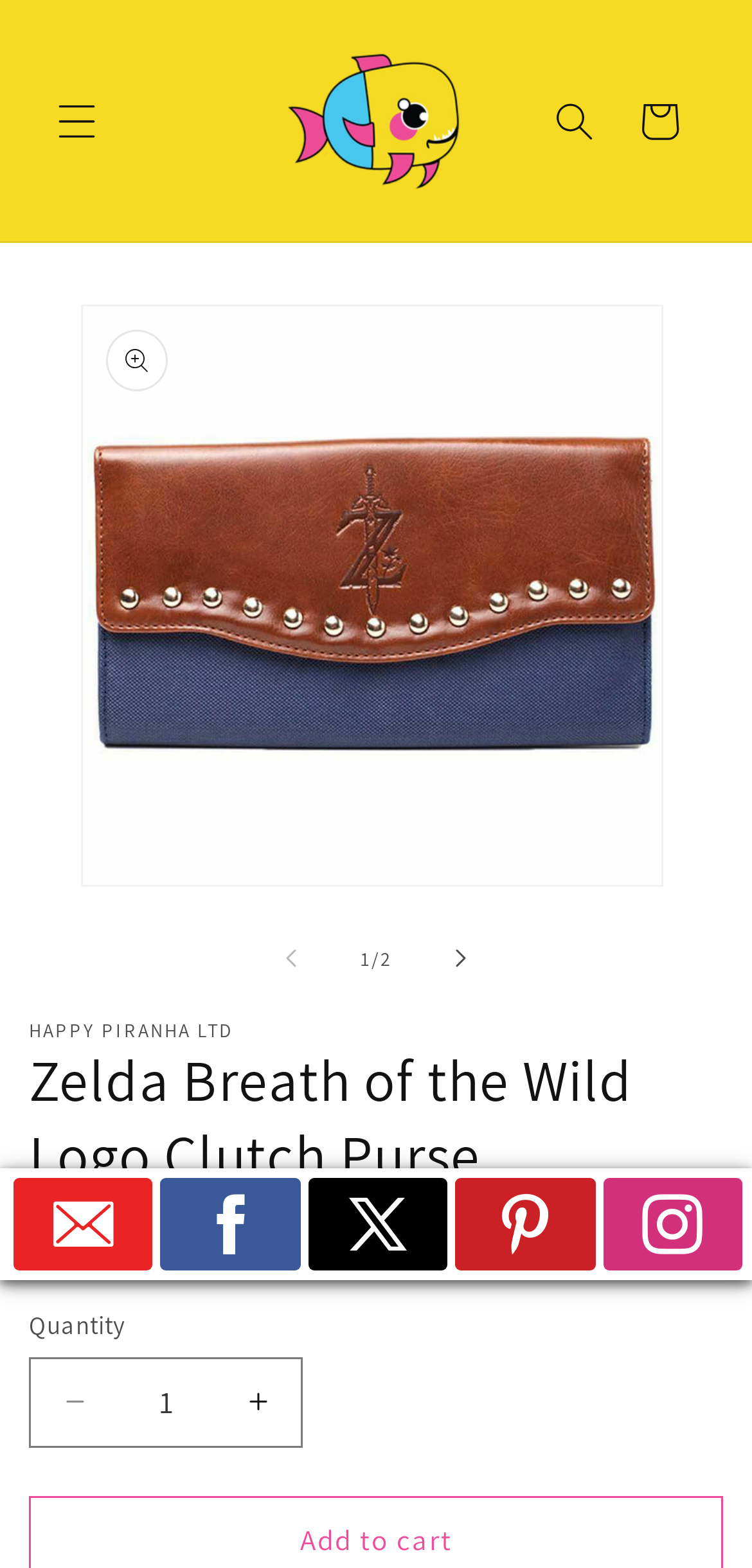Provide a thorough description of this webpage.

This webpage is an e-commerce product page for a Zelda Breath of the Wild Logo Clutch Purse. At the top left, there is a menu button labeled "Menu" and a link to "Happy Piranha" with an accompanying image of the Happy Piranha logo. On the top right, there is a search button and a link to "Cart". 

Below the top navigation, there is a gallery viewer section that takes up most of the page. It contains a large image of the clutch purse, with navigation buttons to slide left and right. 

Below the gallery viewer, there is a section with the product title "Zelda Breath of the Wild Logo Clutch Purse" in a heading, and the company name "HAPPY PIRANHA LTD" in a static text. 

Underneath, there is a product information section that displays the regular price of ¥218.00 CNY. There is also a quantity section with a label, a spin button to adjust the quantity, and decrease and increase quantity buttons.